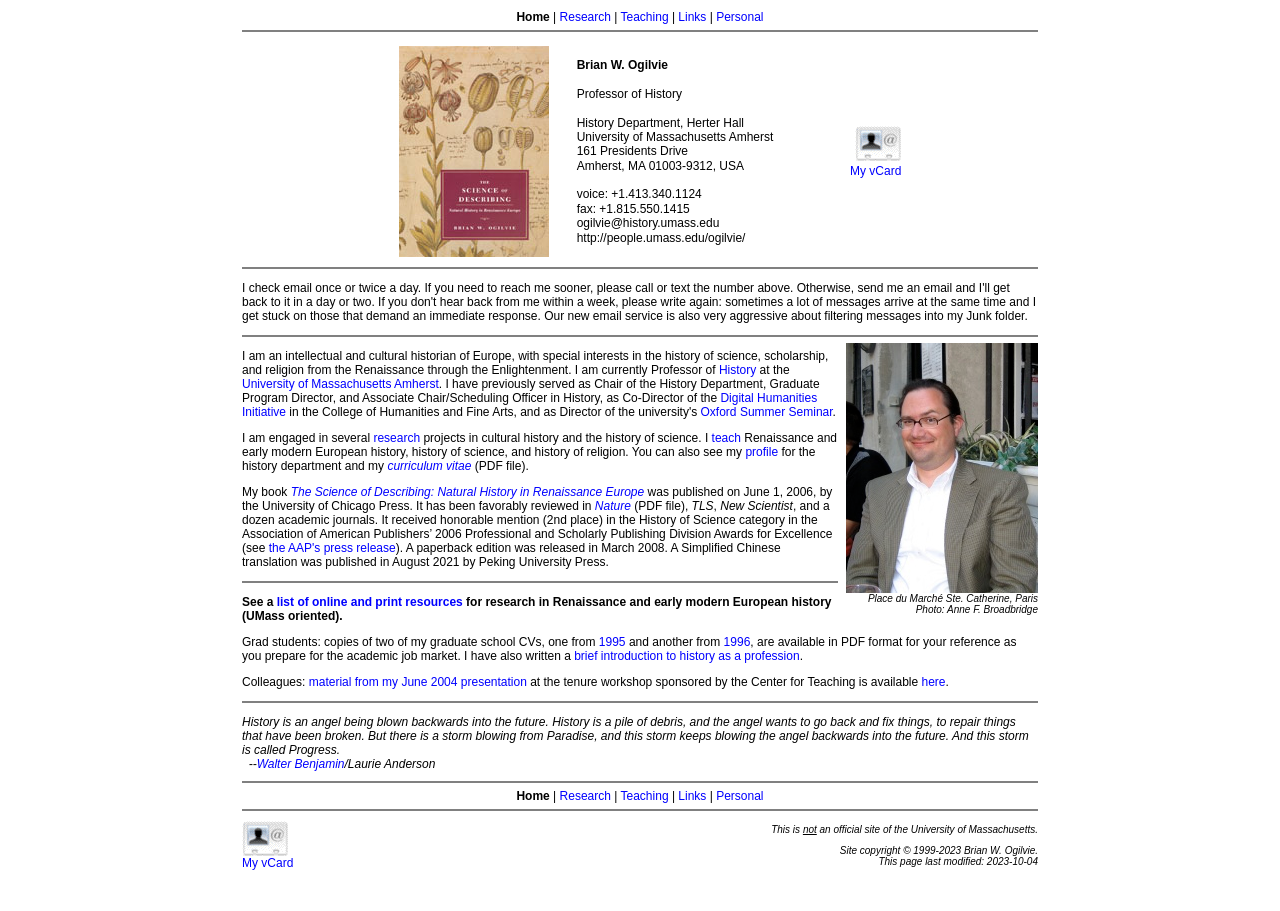What is the title of the professor's book?
Analyze the image and deliver a detailed answer to the question.

The title of the professor's book can be found in the main content area of the webpage, where it is mentioned in a paragraph describing the book. The title is also a link to more information about the book.